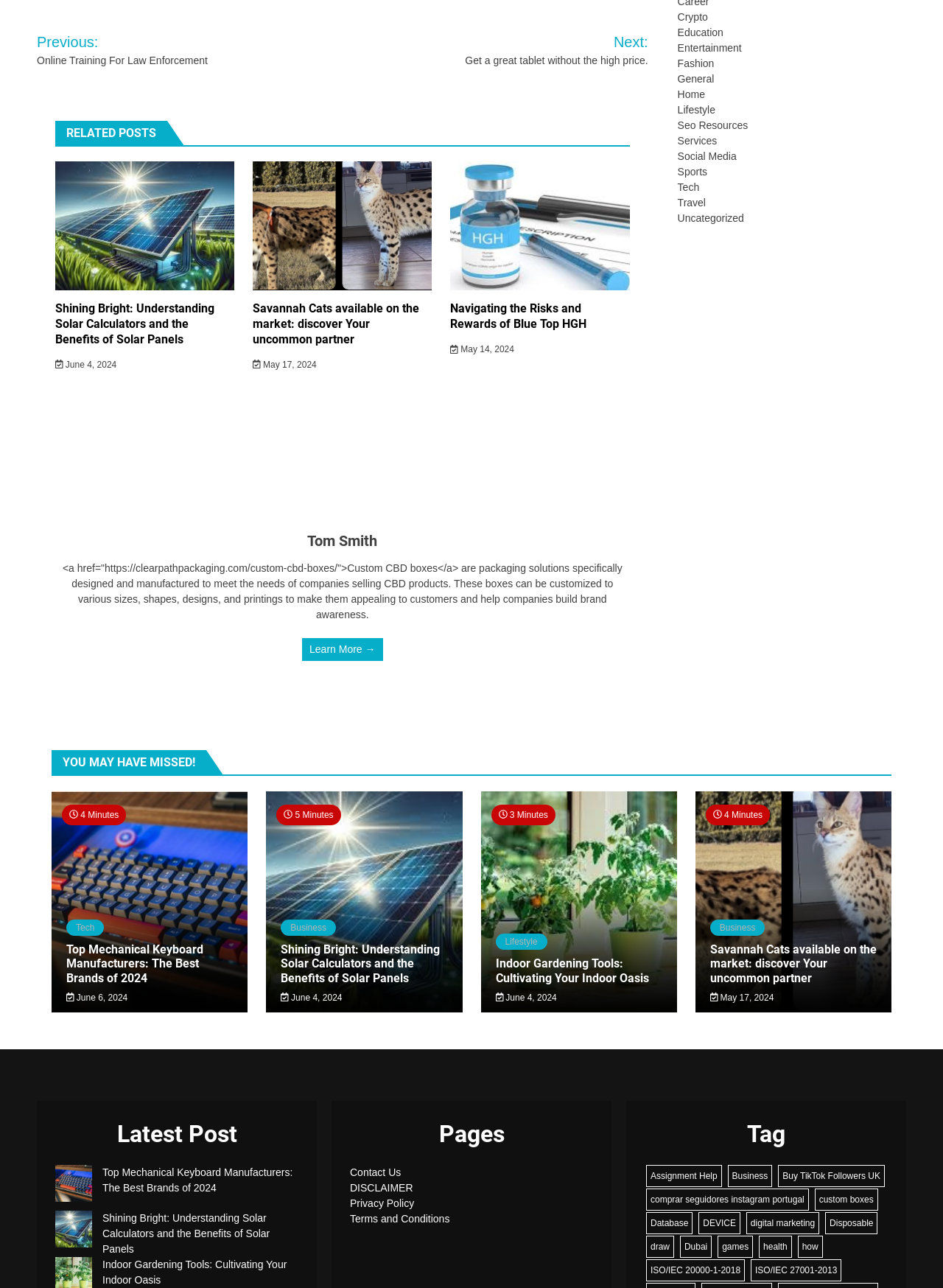What is the title of the section that contains the post 'Custom CBD boxes'?
With the help of the image, please provide a detailed response to the question.

I found the post 'Custom CBD boxes' in the 'Latest Post' section, which is located at the bottom of the webpage.